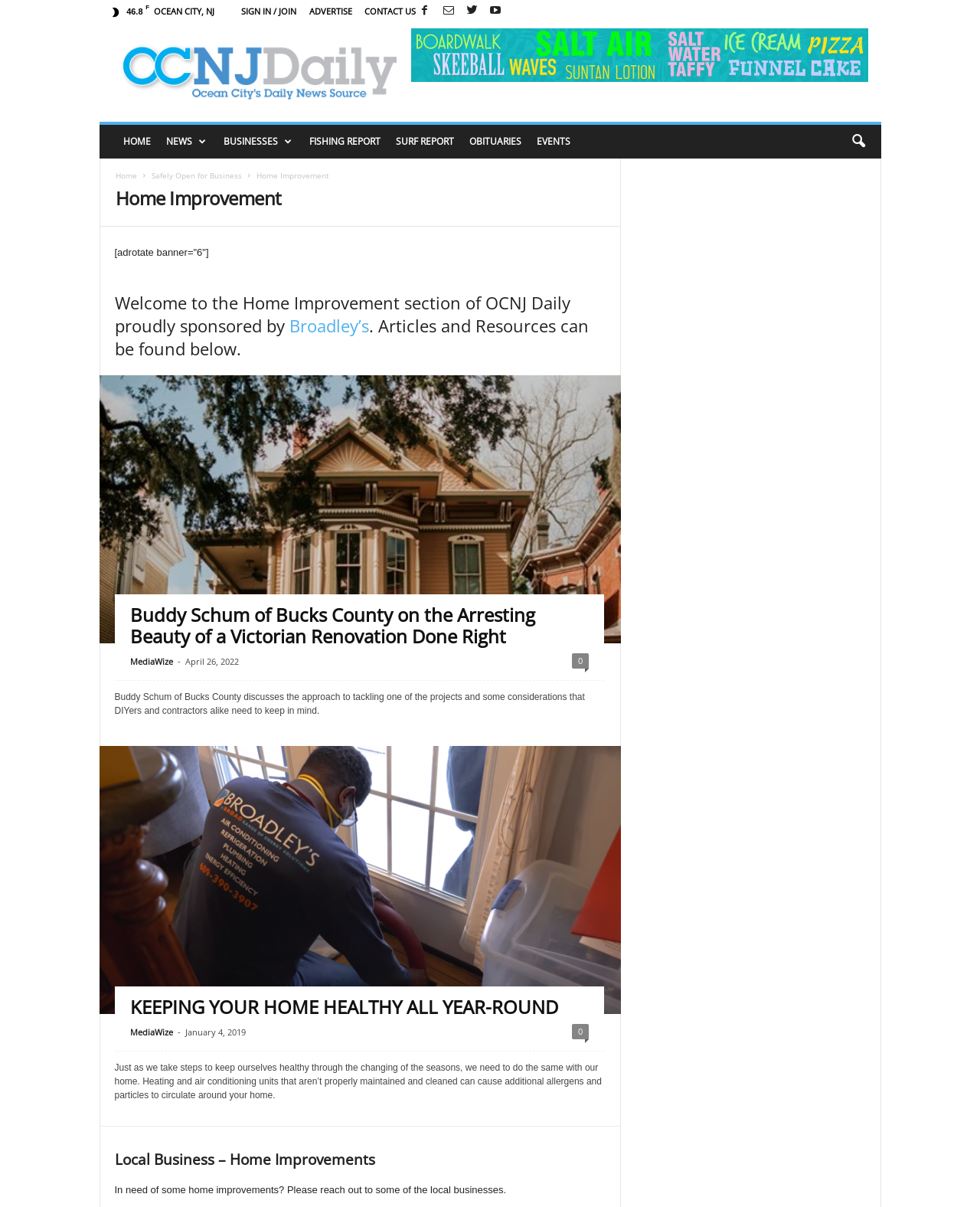Kindly respond to the following question with a single word or a brief phrase: 
What is the topic of the article by Buddy Schum?

Victorian Renovation